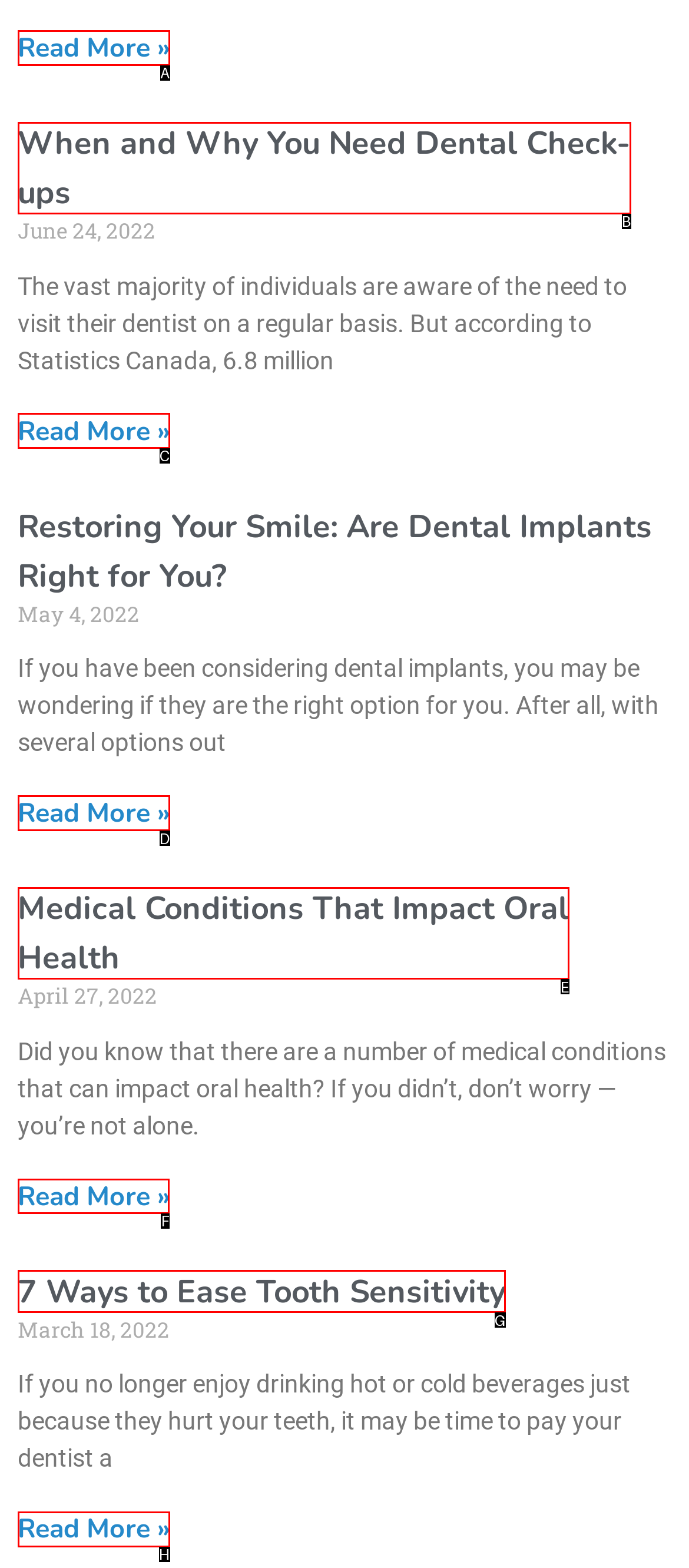Which option should be clicked to complete this task: Read more about Medical Conditions That Impact Oral Health
Reply with the letter of the correct choice from the given choices.

F